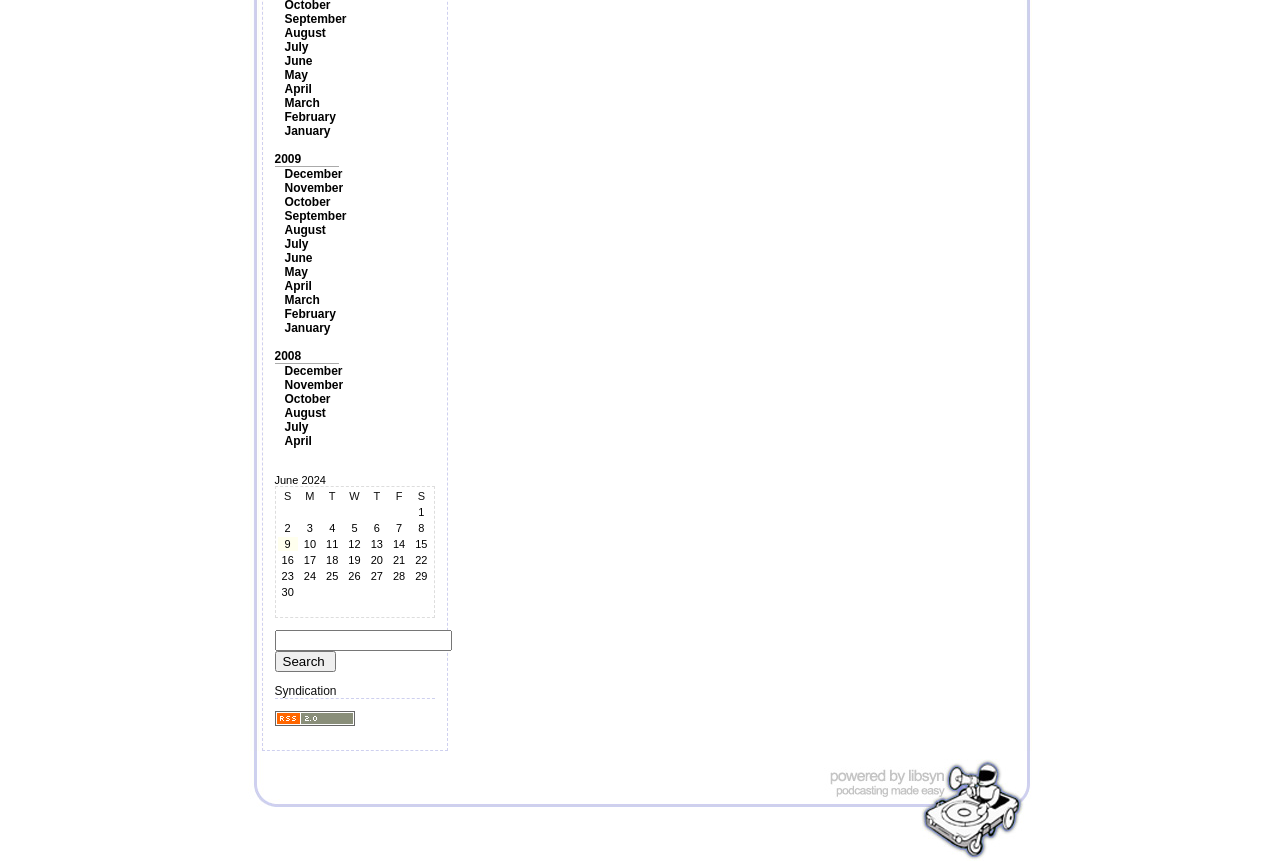Based on the element description "College of the Environment", predict the bounding box coordinates of the UI element.

None